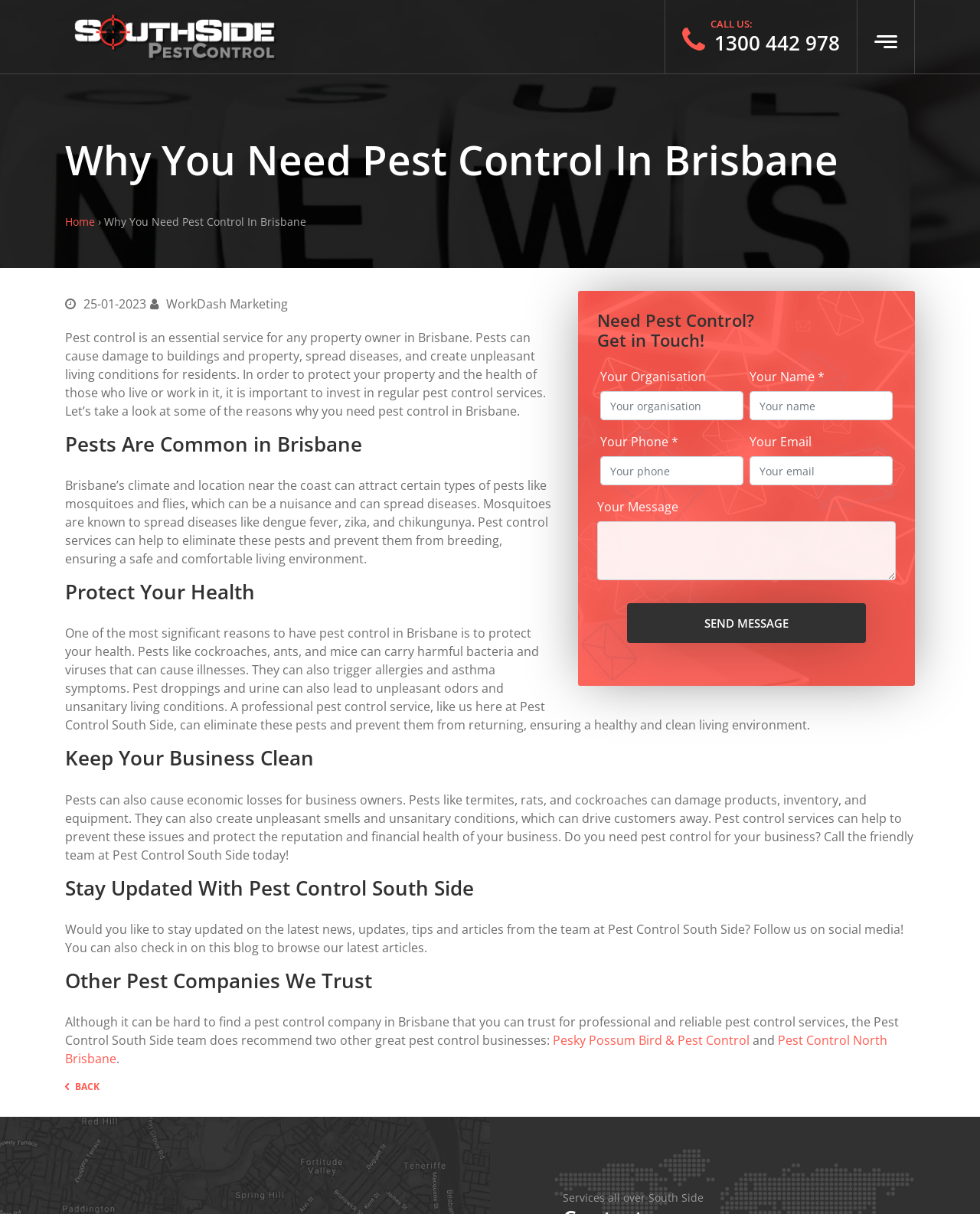What is the purpose of pest control in Brisbane? Based on the image, give a response in one word or a short phrase.

To protect property and health